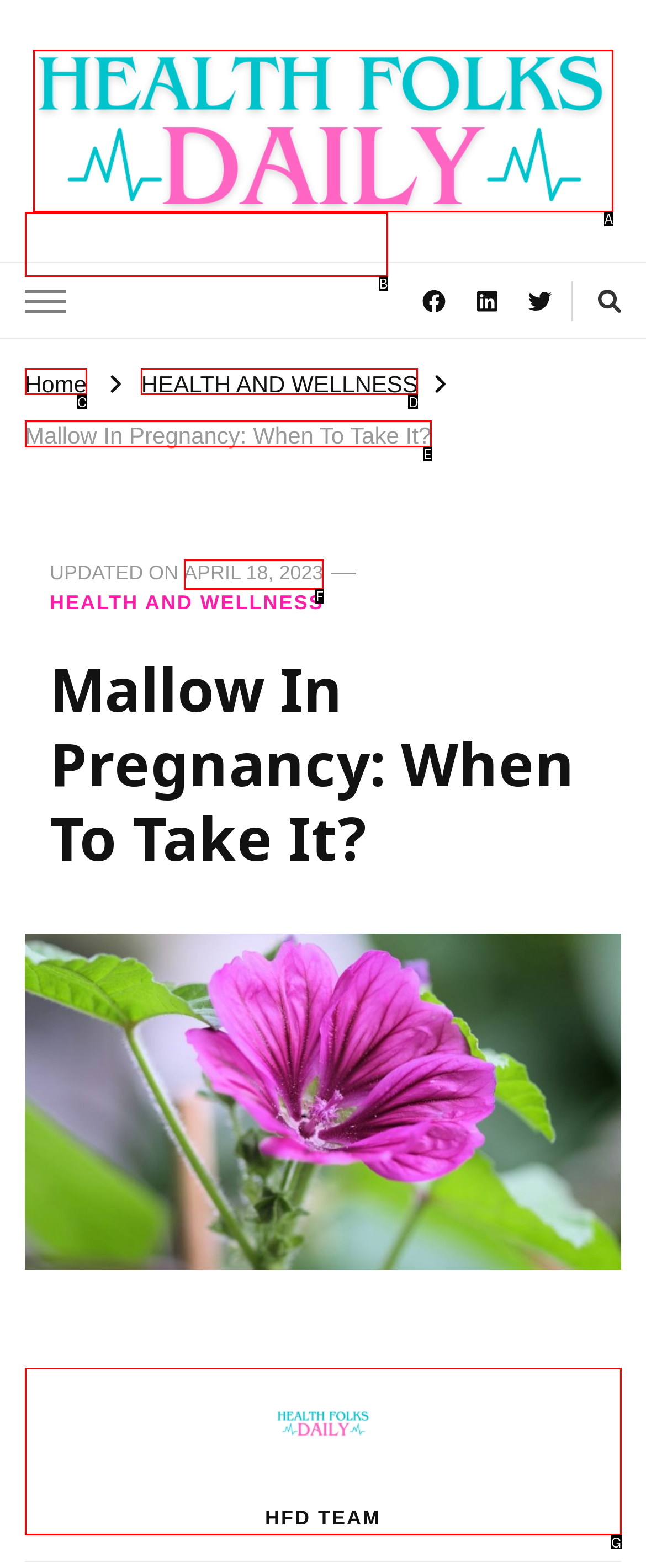Based on the description: Home, identify the matching lettered UI element.
Answer by indicating the letter from the choices.

C